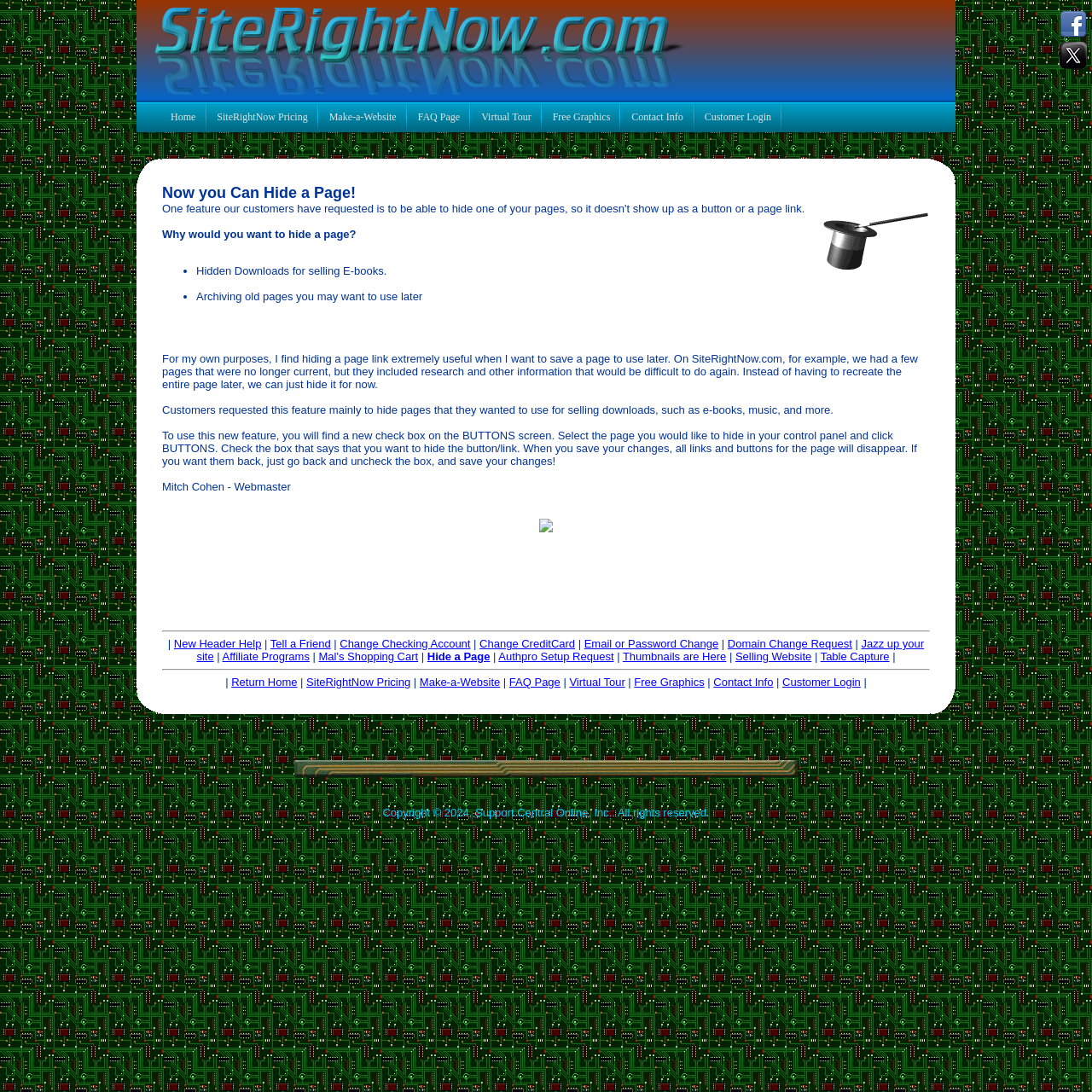Use a single word or phrase to answer the question:
What is the purpose of hiding a page?

To hide downloads or archive old pages